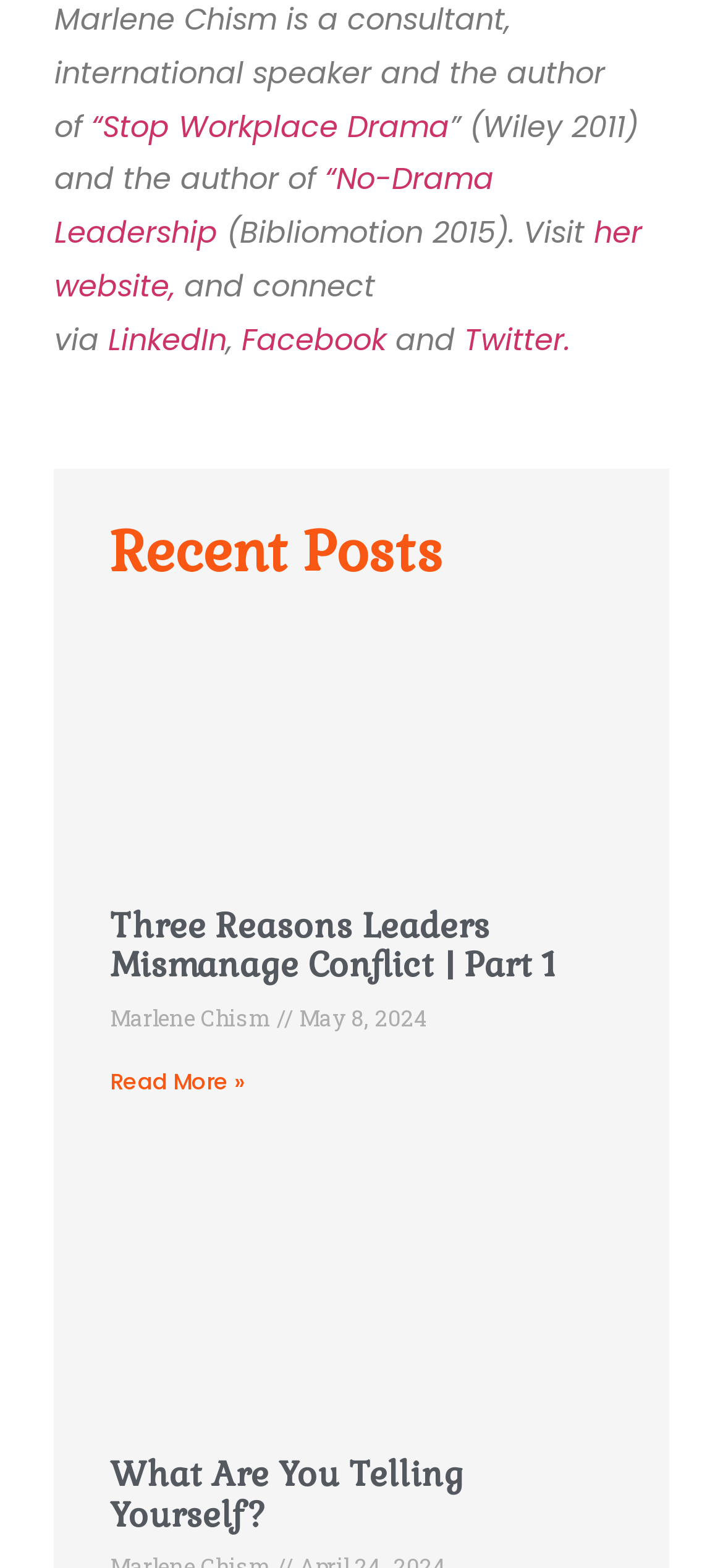Kindly determine the bounding box coordinates for the clickable area to achieve the given instruction: "Change the 'Shop order' filter".

None